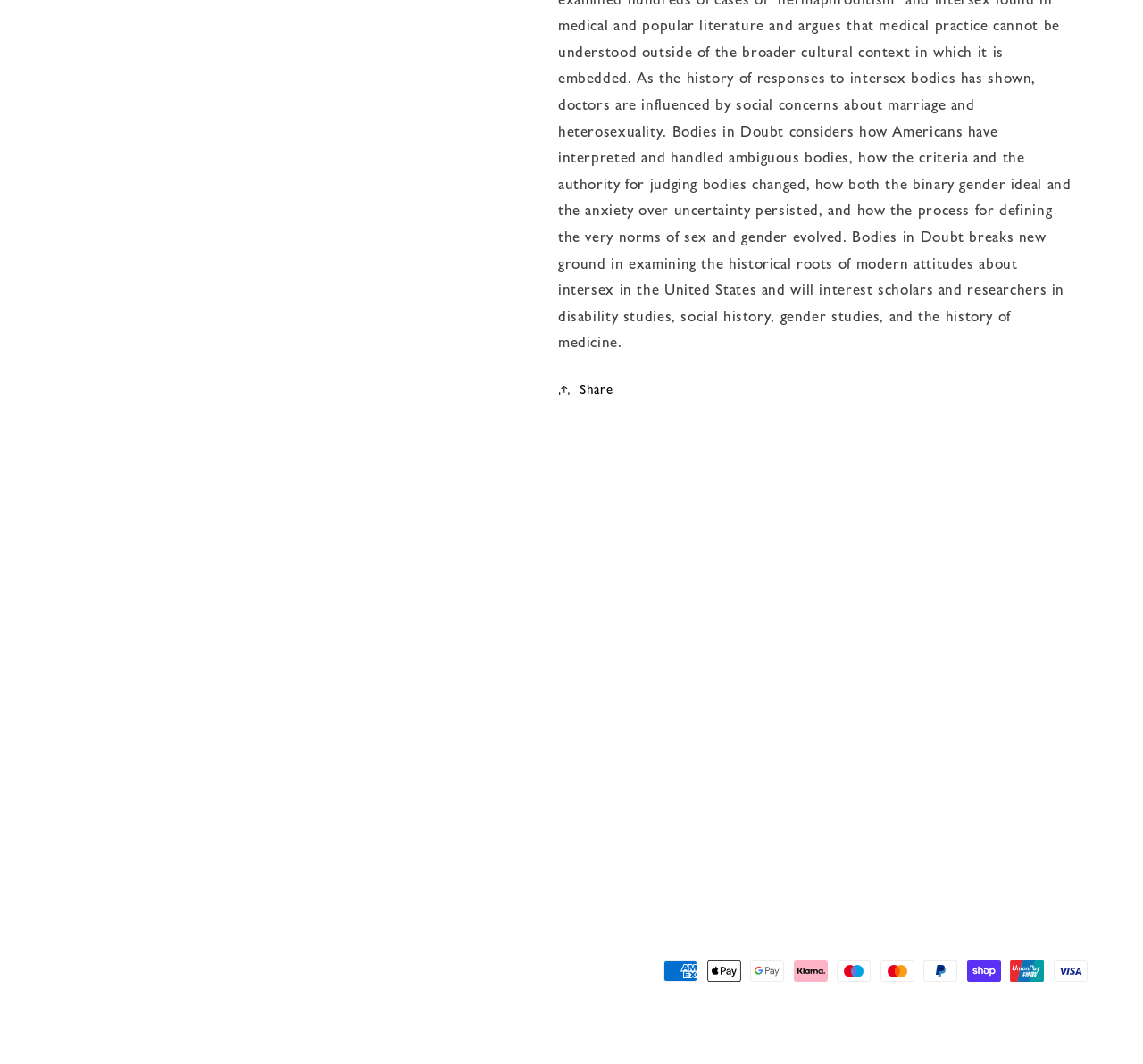What payment methods are accepted?
Answer the question with detailed information derived from the image.

The payment methods accepted by Page 28 can be found in the image elements with the coordinates [0.58, 0.903, 0.69, 0.923] to [0.921, 0.903, 0.951, 0.923], which indicate that multiple payment methods are accepted, including American Express, Apple Pay, Google Pay, and more.